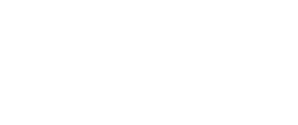Answer the question using only one word or a concise phrase: What is the purpose of the image?

To promote team achievements